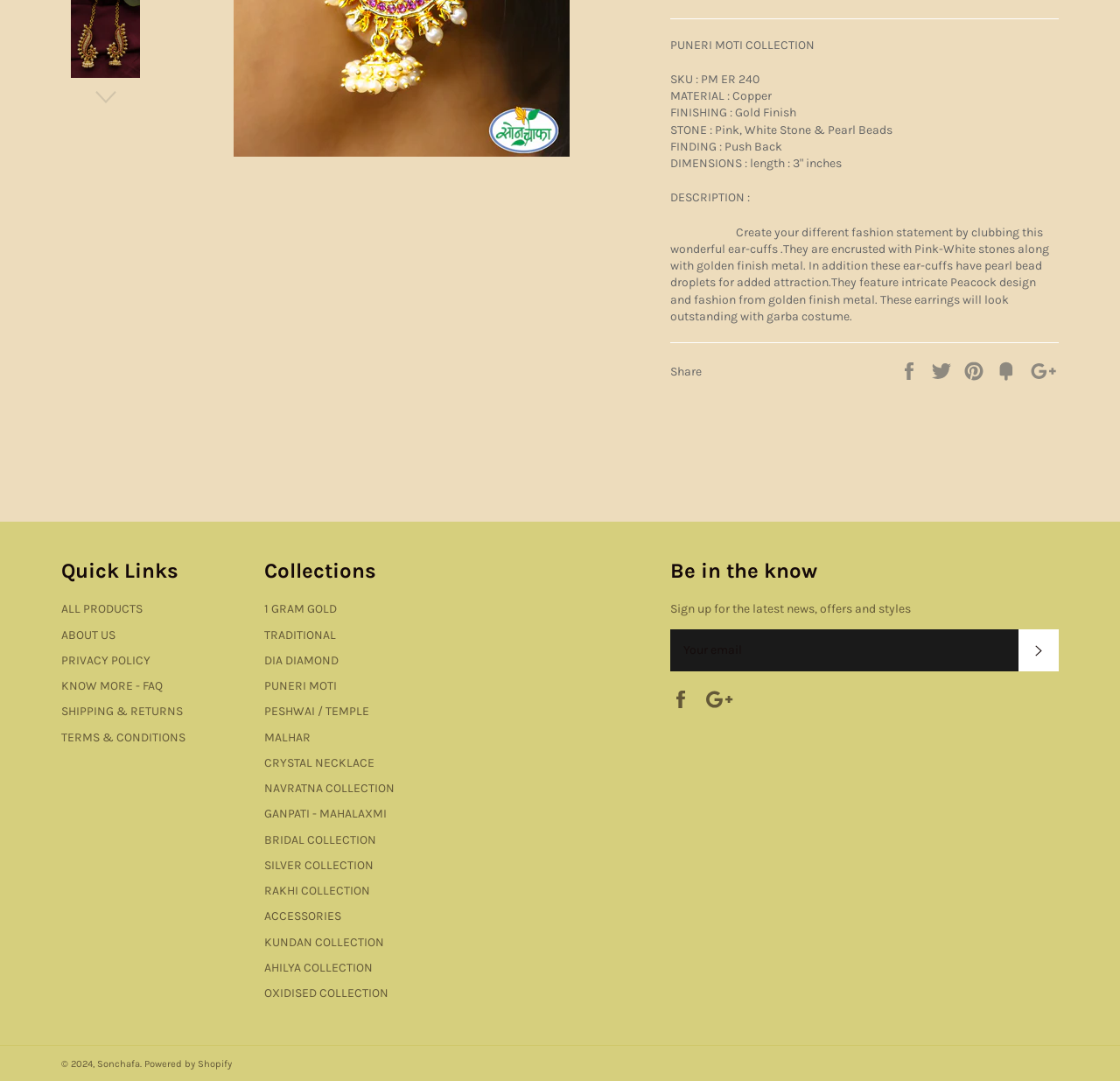Identify the bounding box for the UI element described as: "parent_node: SUBSCRIBE name="contact[email]" placeholder="Your email"". The coordinates should be four float numbers between 0 and 1, i.e., [left, top, right, bottom].

[0.598, 0.582, 0.909, 0.621]